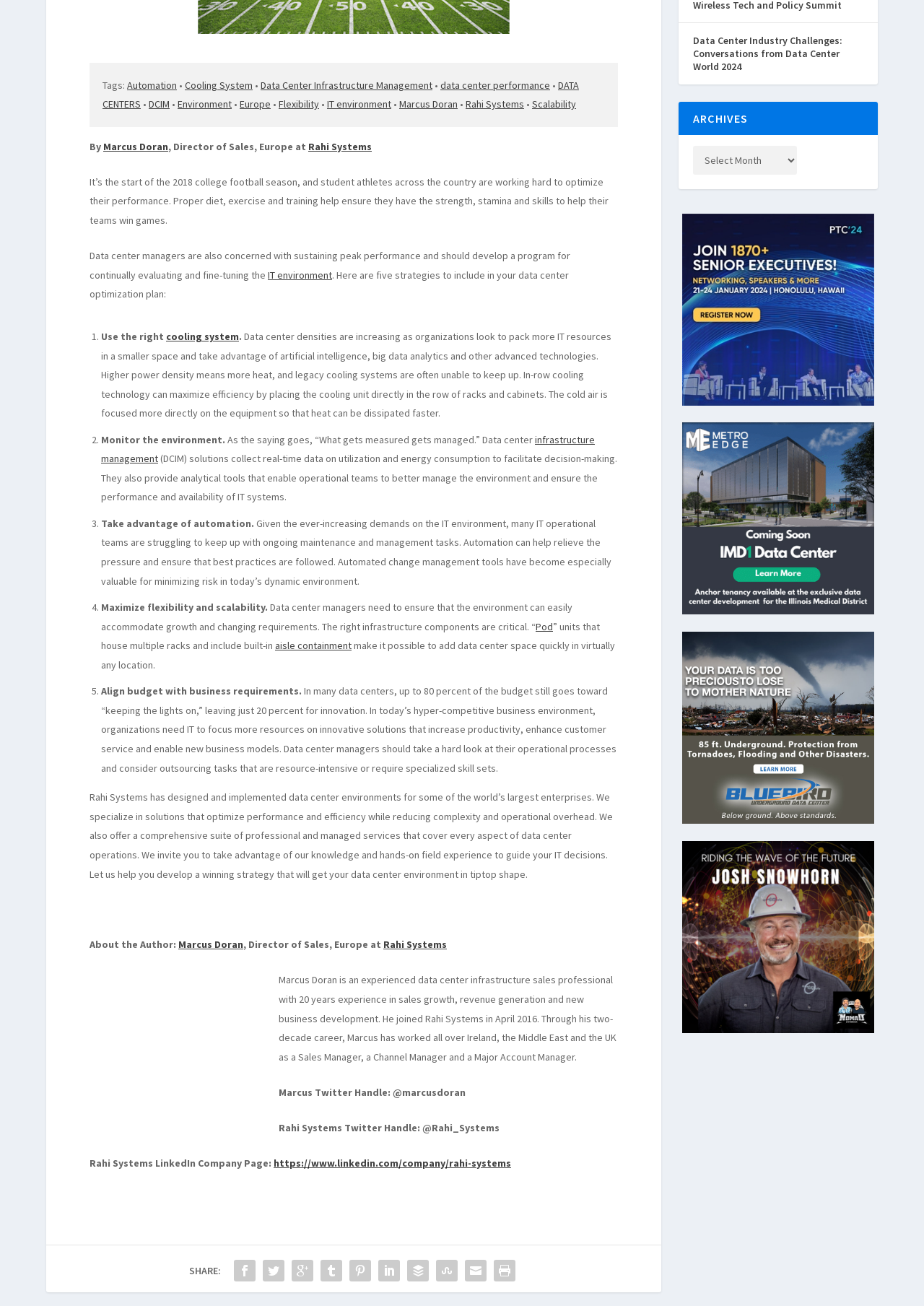Using the element description parent_node: Name * name="author", predict the bounding box coordinates for the UI element. Provide the coordinates in (top-left x, top-left y, bottom-right x, bottom-right y) format with values ranging from 0 to 1.

None